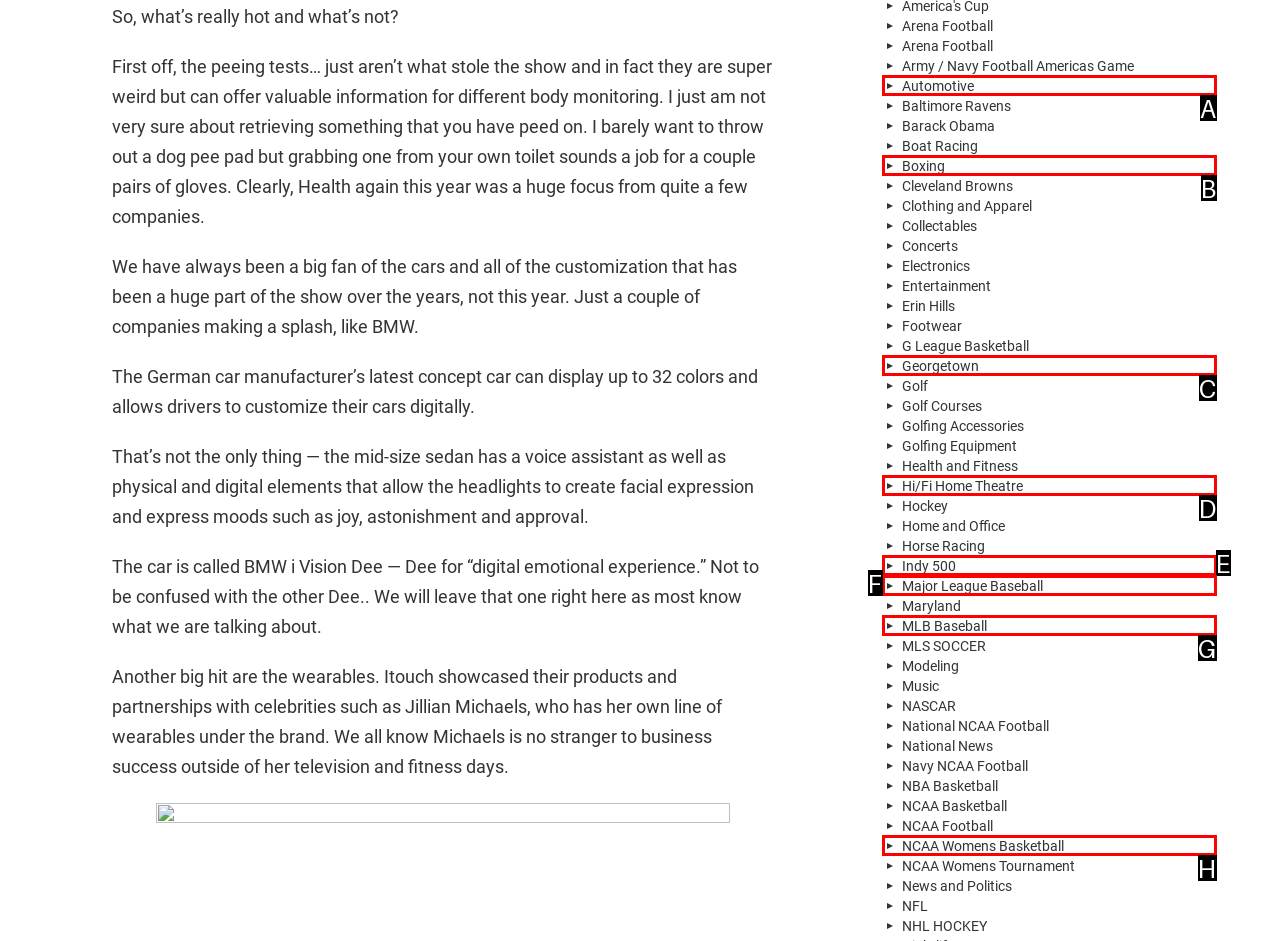Select the letter of the HTML element that best fits the description: NCAA Womens Basketball
Answer with the corresponding letter from the provided choices.

H